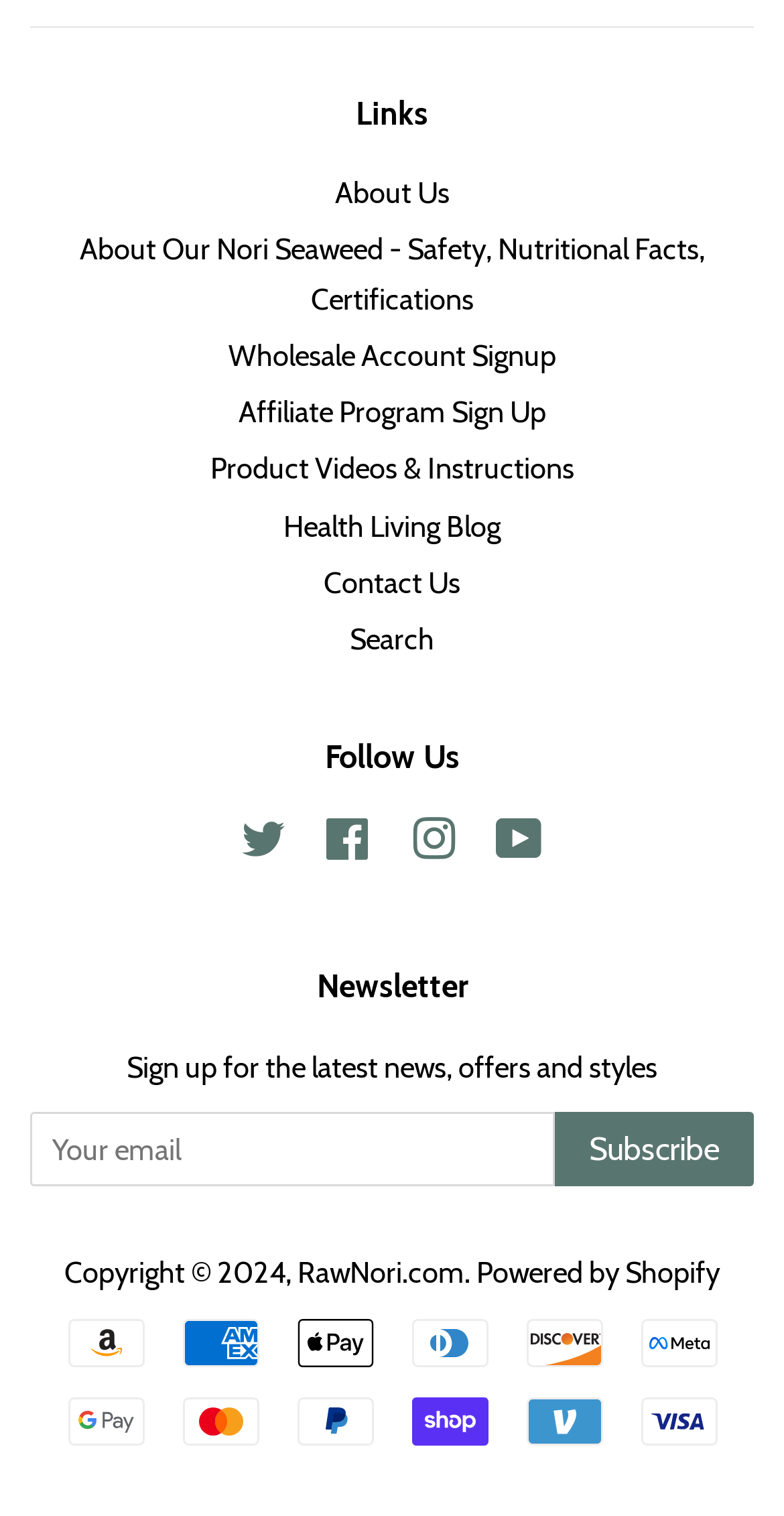Please indicate the bounding box coordinates for the clickable area to complete the following task: "Subscribe to the newsletter". The coordinates should be specified as four float numbers between 0 and 1, i.e., [left, top, right, bottom].

[0.708, 0.734, 0.962, 0.783]